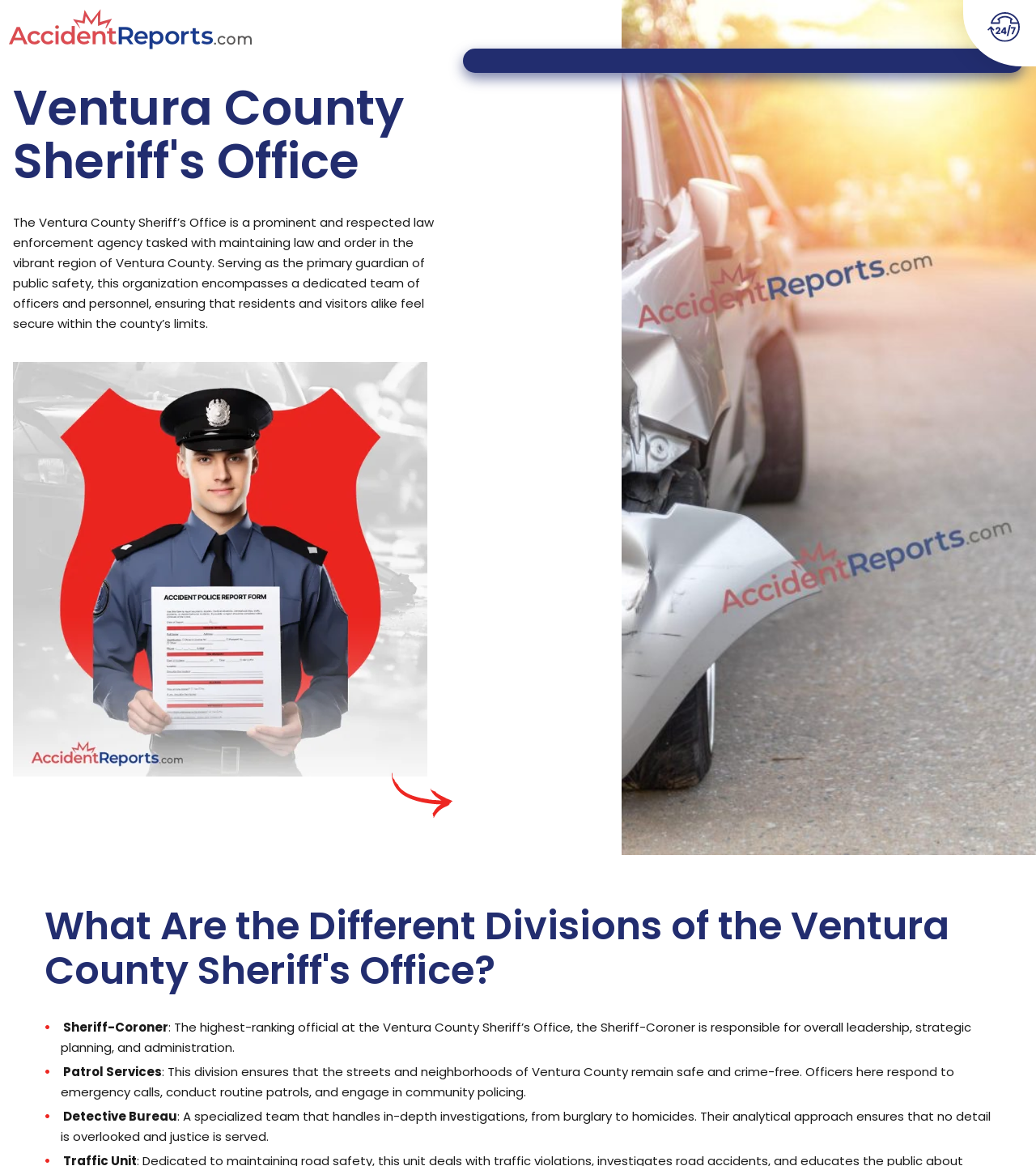Can you locate the main headline on this webpage and provide its text content?

Ventura County Sheriff's Office